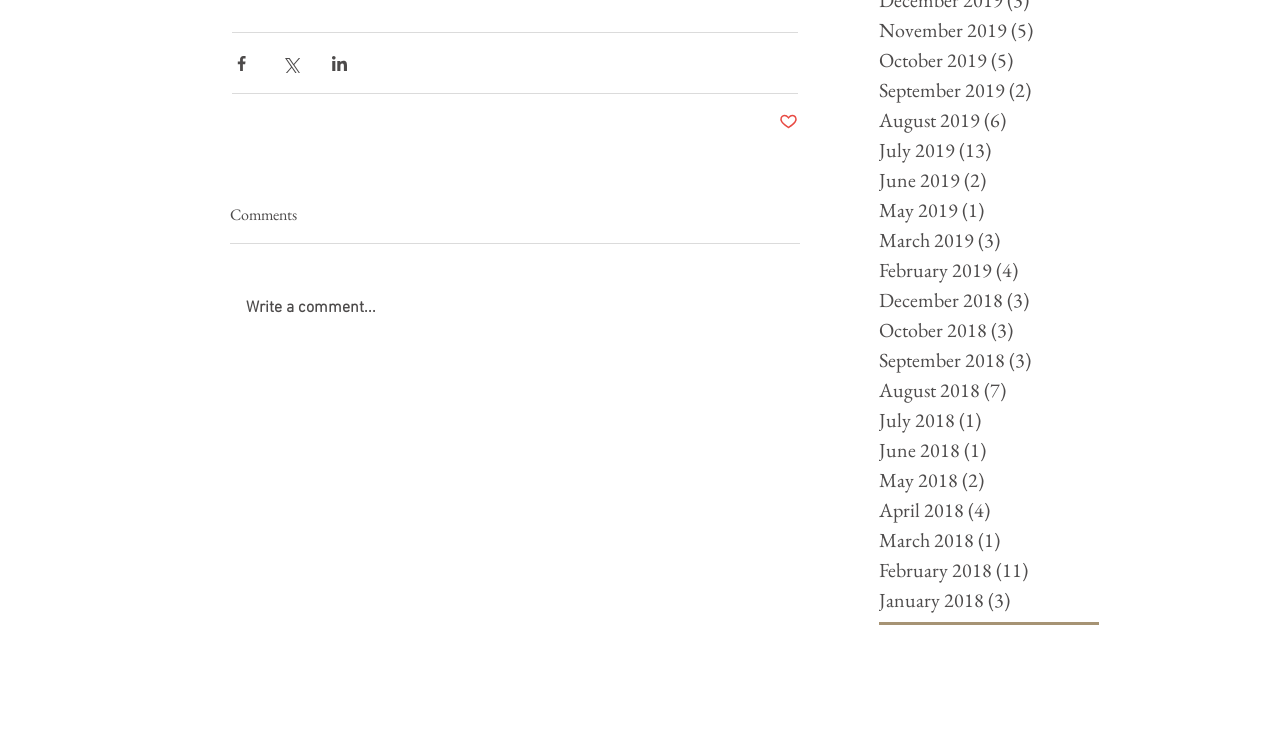What are the links on the right side of the webpage?
Please respond to the question with a detailed and informative answer.

The links on the right side of the webpage have text indicating months and years, such as 'November 2019 5 posts', suggesting that they are archive links that allow users to access content from specific time periods.